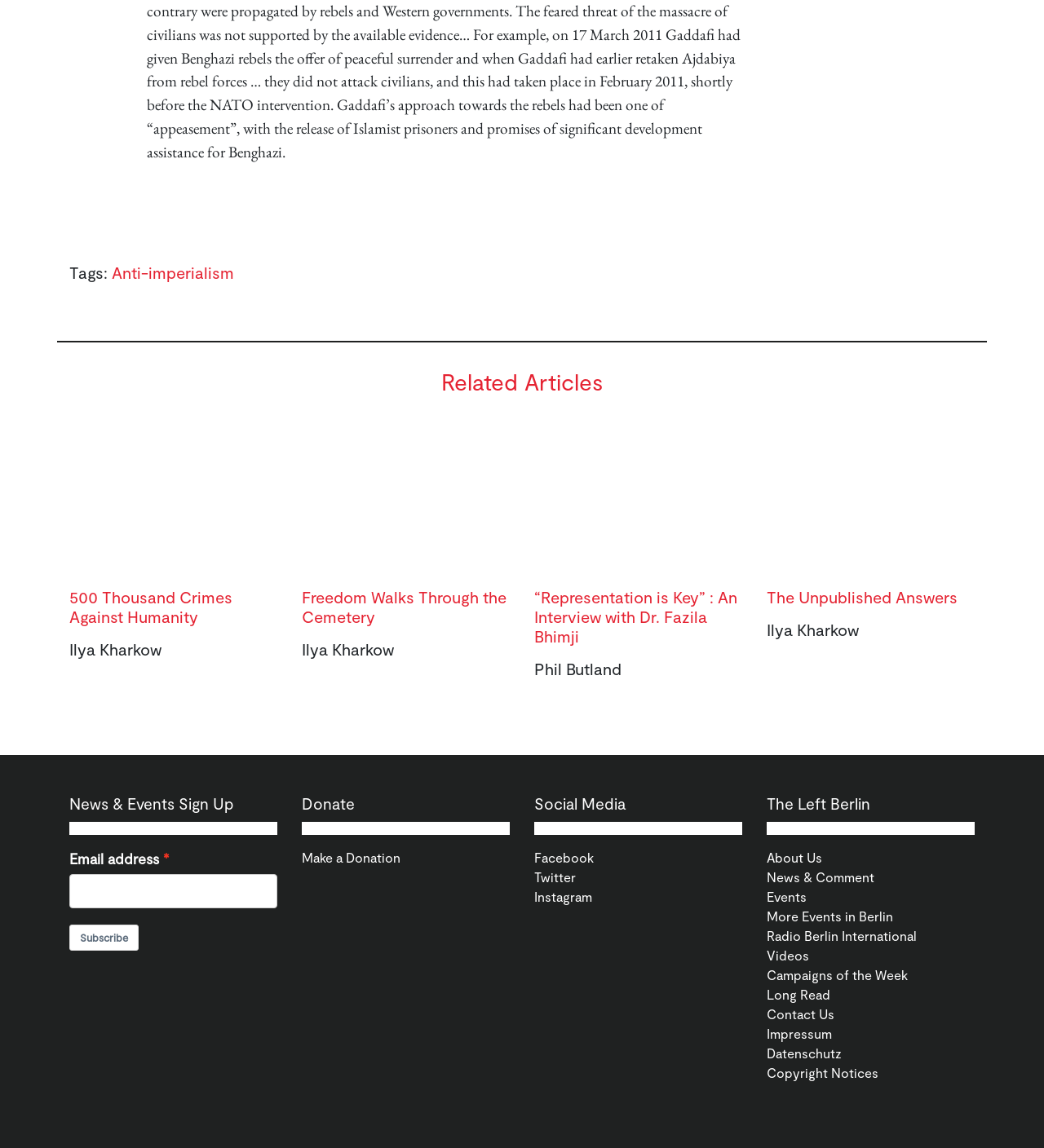Respond with a single word or phrase:
How many social media links are there?

3